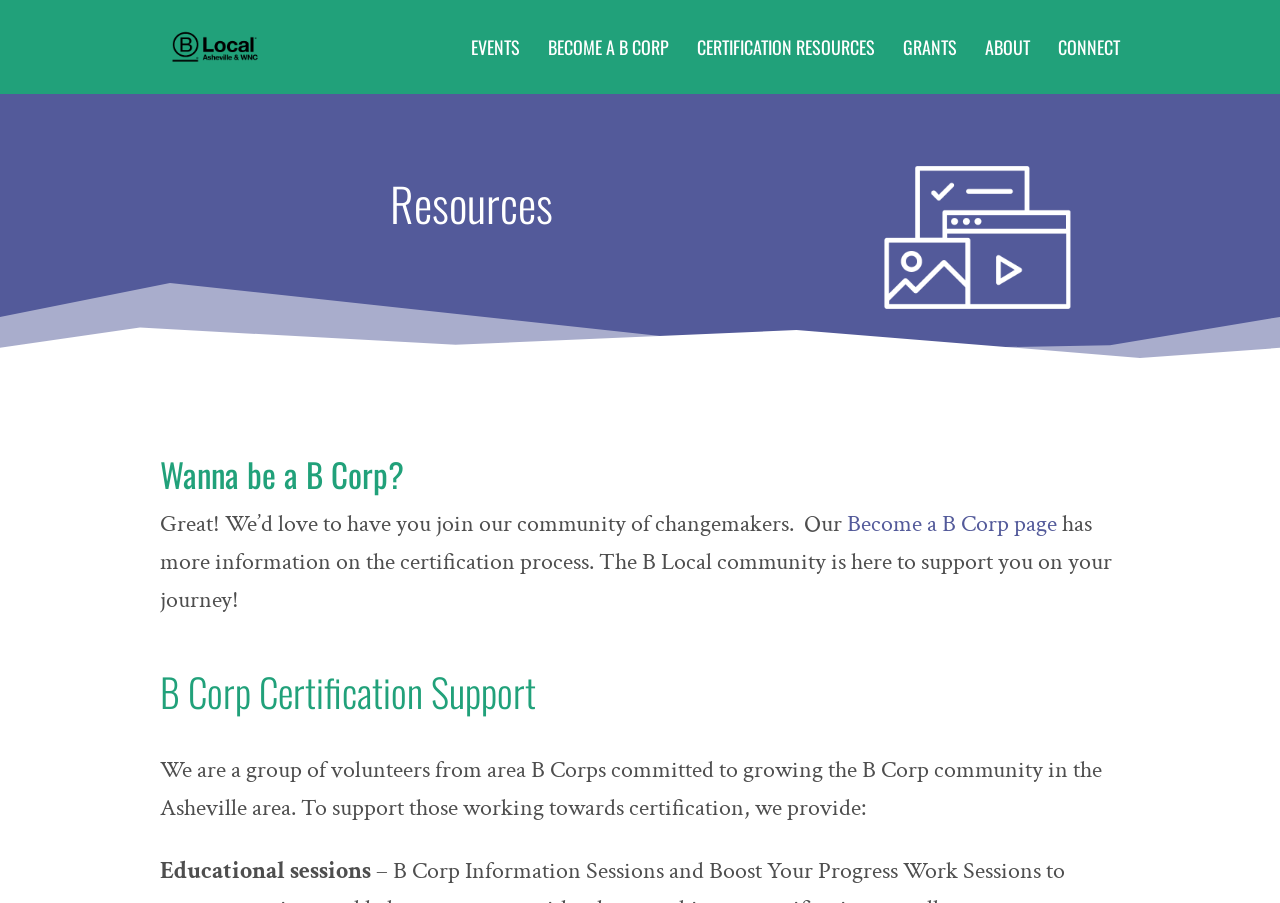Identify the bounding box coordinates of the clickable section necessary to follow the following instruction: "Explore the CERTIFICATION RESOURCES". The coordinates should be presented as four float numbers from 0 to 1, i.e., [left, top, right, bottom].

[0.545, 0.044, 0.684, 0.104]